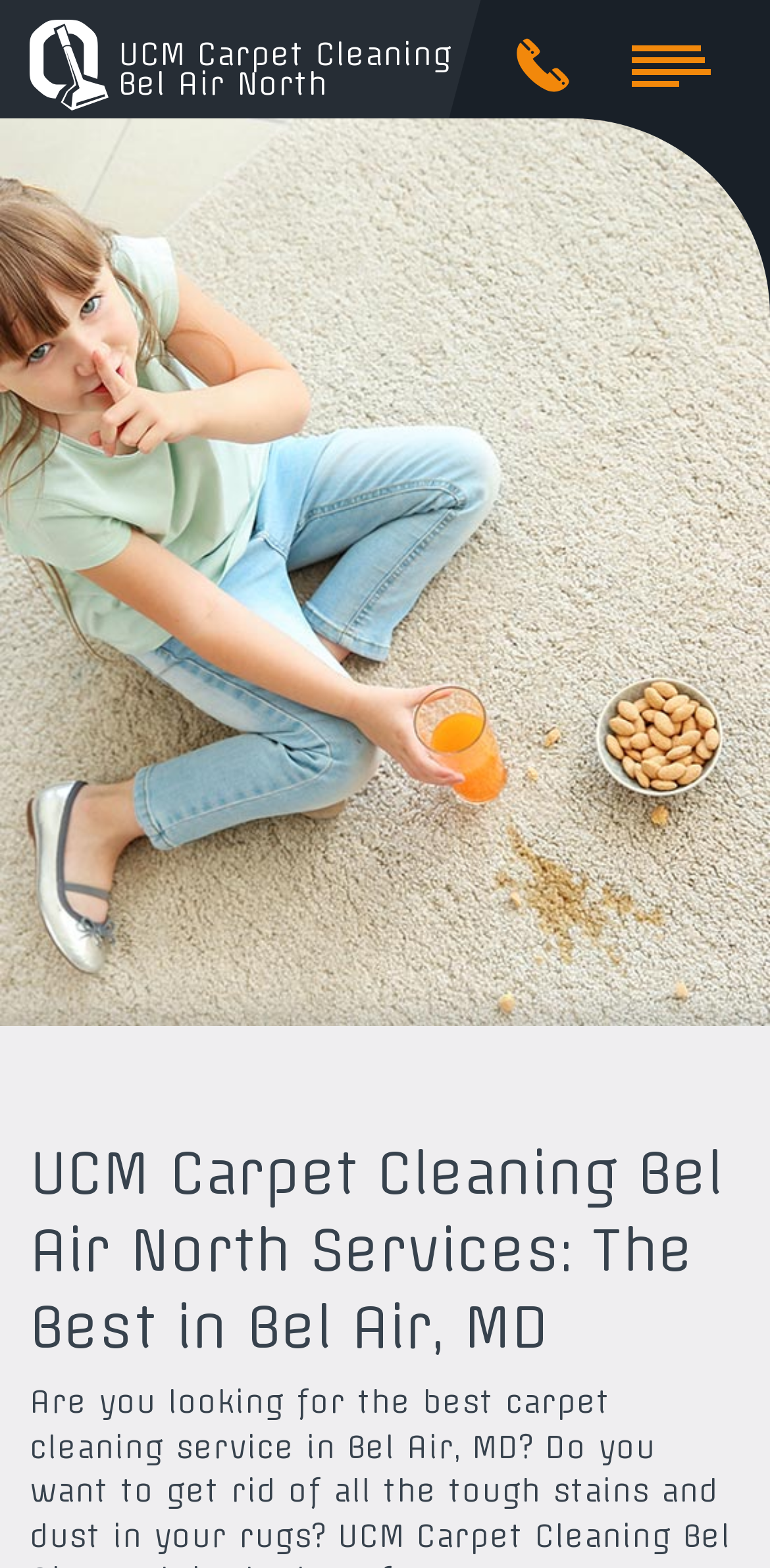Bounding box coordinates are given in the format (top-left x, top-left y, bottom-right x, bottom-right y). All values should be floating point numbers between 0 and 1. Provide the bounding box coordinate for the UI element described as: 443-567-4375

[0.667, 0.023, 0.744, 0.06]